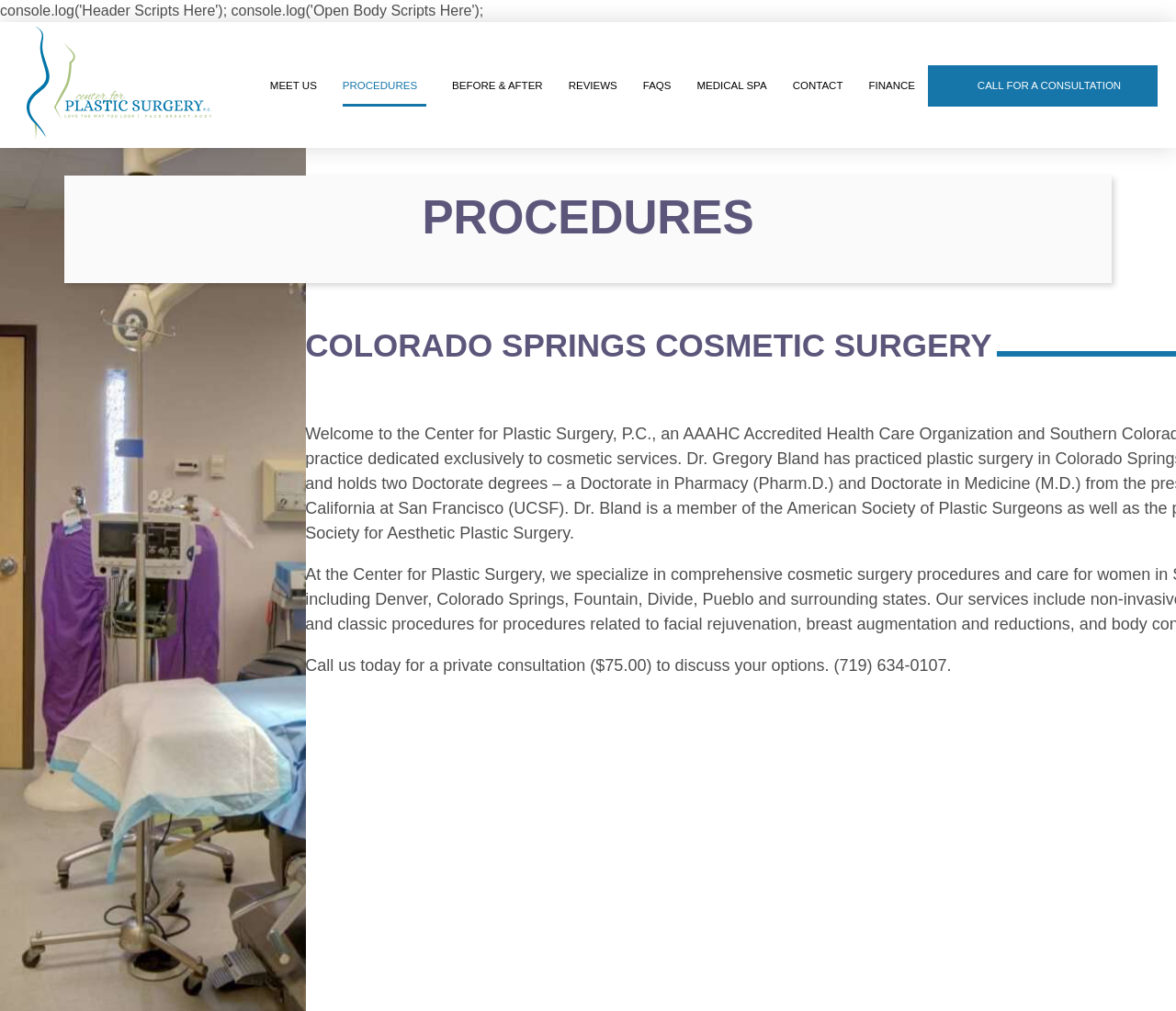Pinpoint the bounding box coordinates of the area that must be clicked to complete this instruction: "Click the link to meet the doctor".

[0.23, 0.063, 0.269, 0.105]